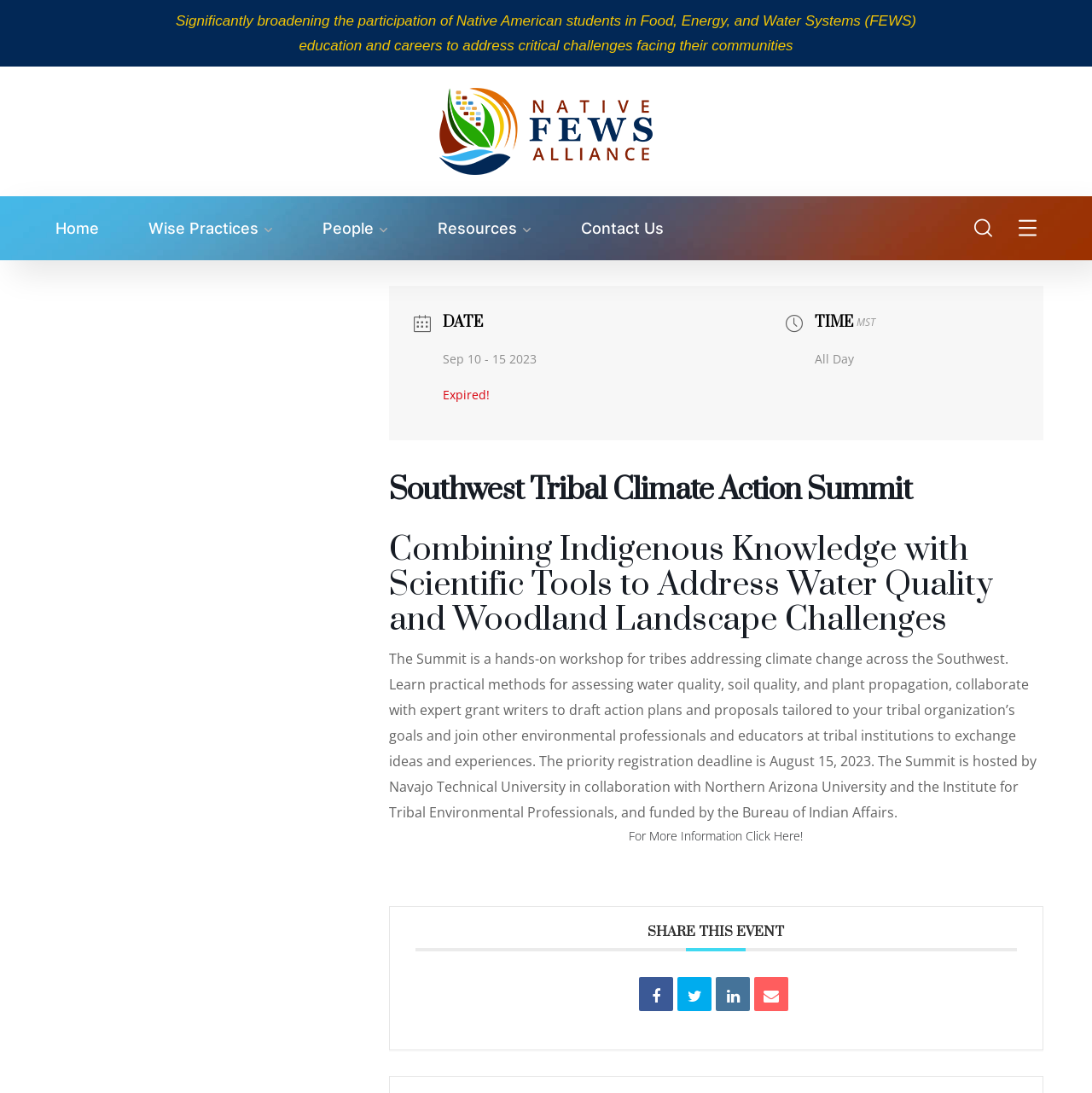Describe all the key features of the webpage in detail.

The webpage is about the Southwest Tribal Climate Action Summit, organized by the Native FEWS Alliance. At the top, there is a brief description of the Native FEWS Alliance, which aims to broaden the participation of Native American students in Food, Energy, and Water Systems (FEWS) education and careers.

Below this, there is a navigation menu with links to "Home", "Wise Practices", "People", "Resources", and "Contact Us". The "Wise Practices", "People", and "Resources" links have dropdown menus.

On the left side of the page, there is a table with details about the summit, including the date (September 10-15, 2023), time (in MST), and a note that the registration deadline has expired.

The main content of the page is divided into sections. The first section has a heading "Southwest Tribal Climate Action Summit" and describes the summit as a hands-on workshop for tribes addressing climate change across the Southwest. The text explains that the summit will cover practical methods for assessing water quality, soil quality, and plant propagation, as well as collaboration with expert grant writers to draft action plans and proposals.

The next section has a heading "Combining Indigenous Knowledge with Scientific Tools to Address Water Quality and Woodland Landscape Challenges" and provides more information about the summit's goals and objectives.

Further down, there is a section with a heading "SHARE THIS EVENT" and links to share the event on social media platforms.

Throughout the page, there are several images, including the Native FEWS Alliance logo and icons for the social media links.